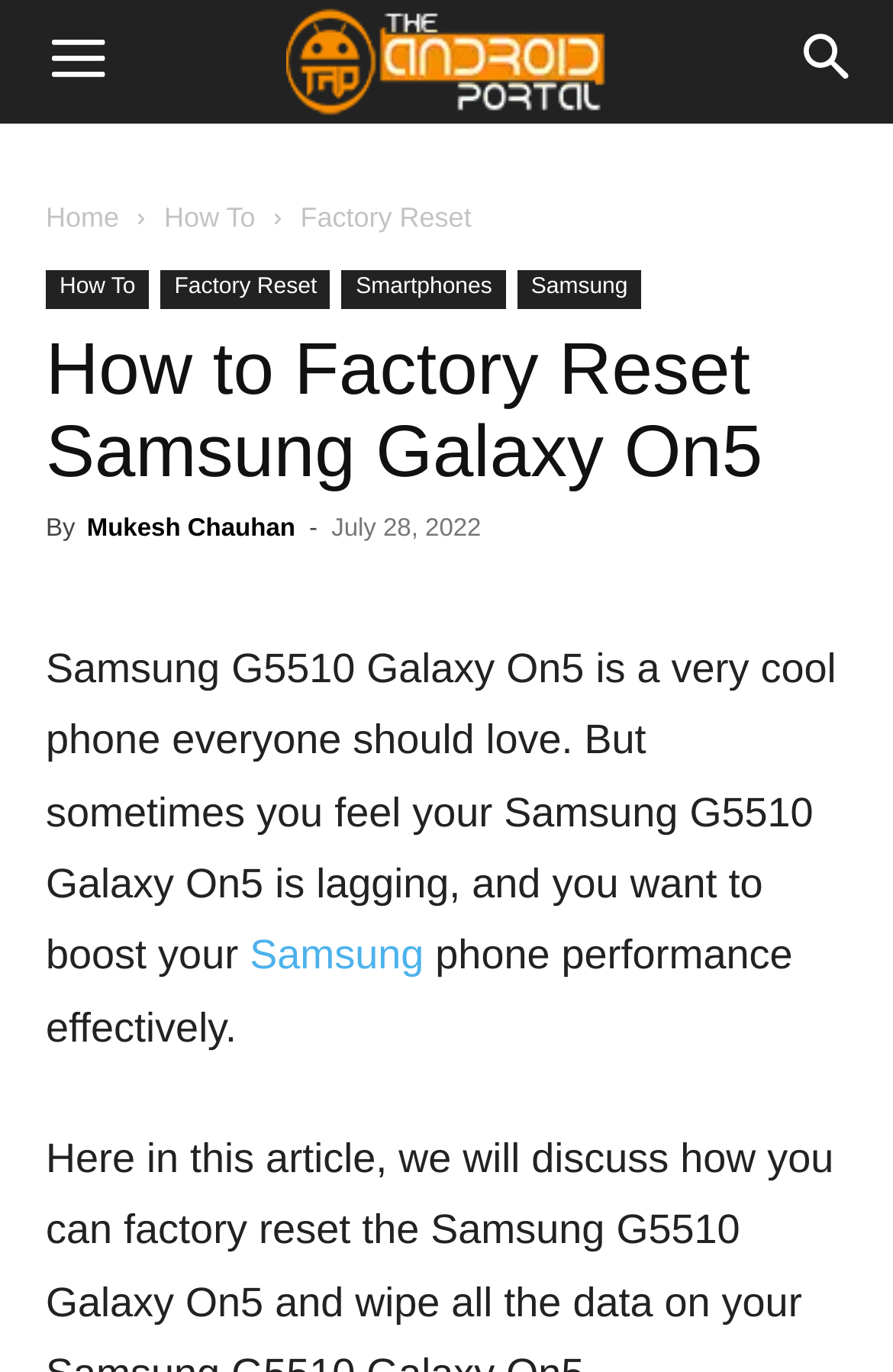Answer this question in one word or a short phrase: What is the date the tutorial was published?

July 28, 2022